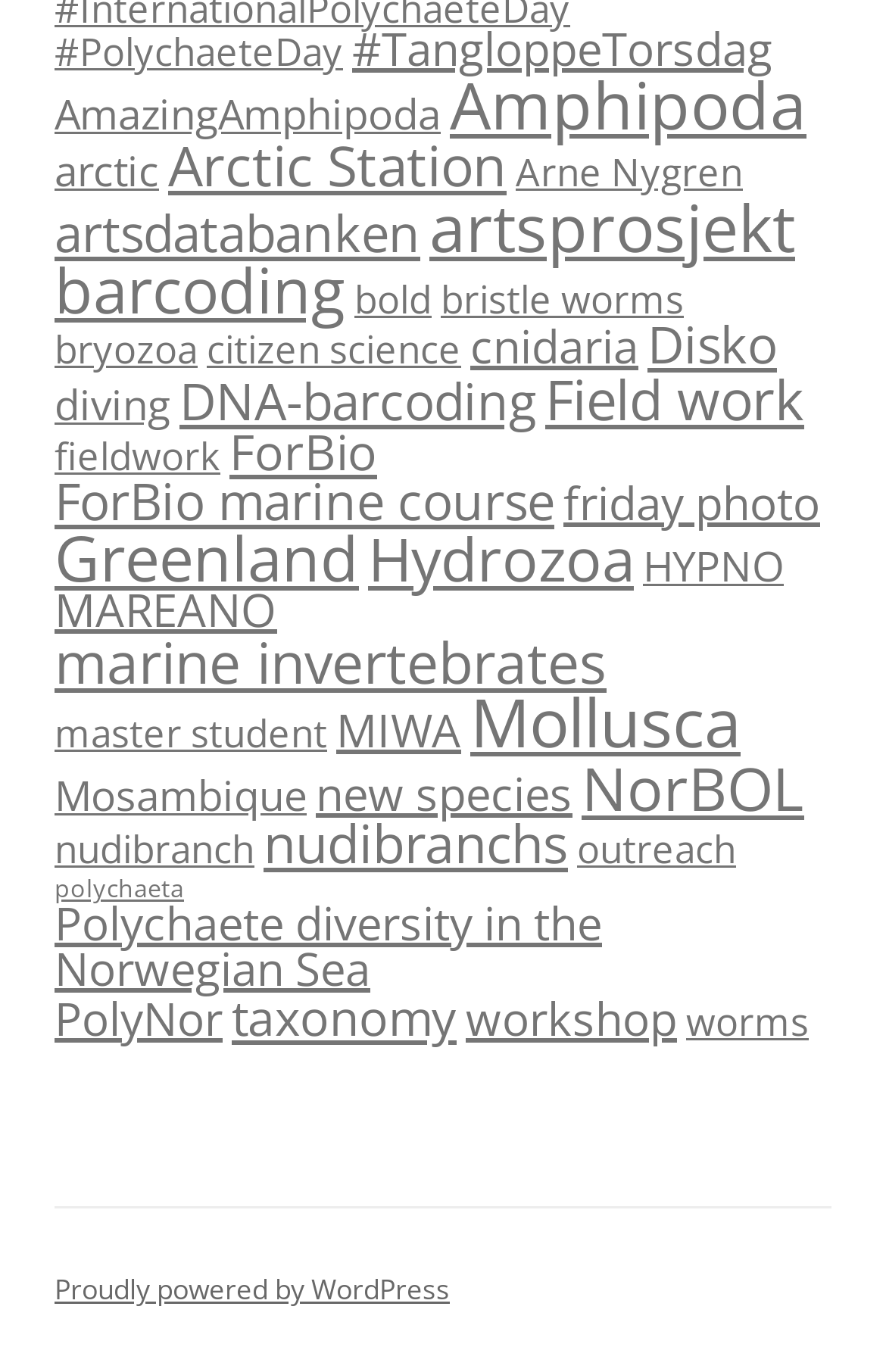How many links have only one item?
Based on the image, provide your answer in one word or phrase.

1